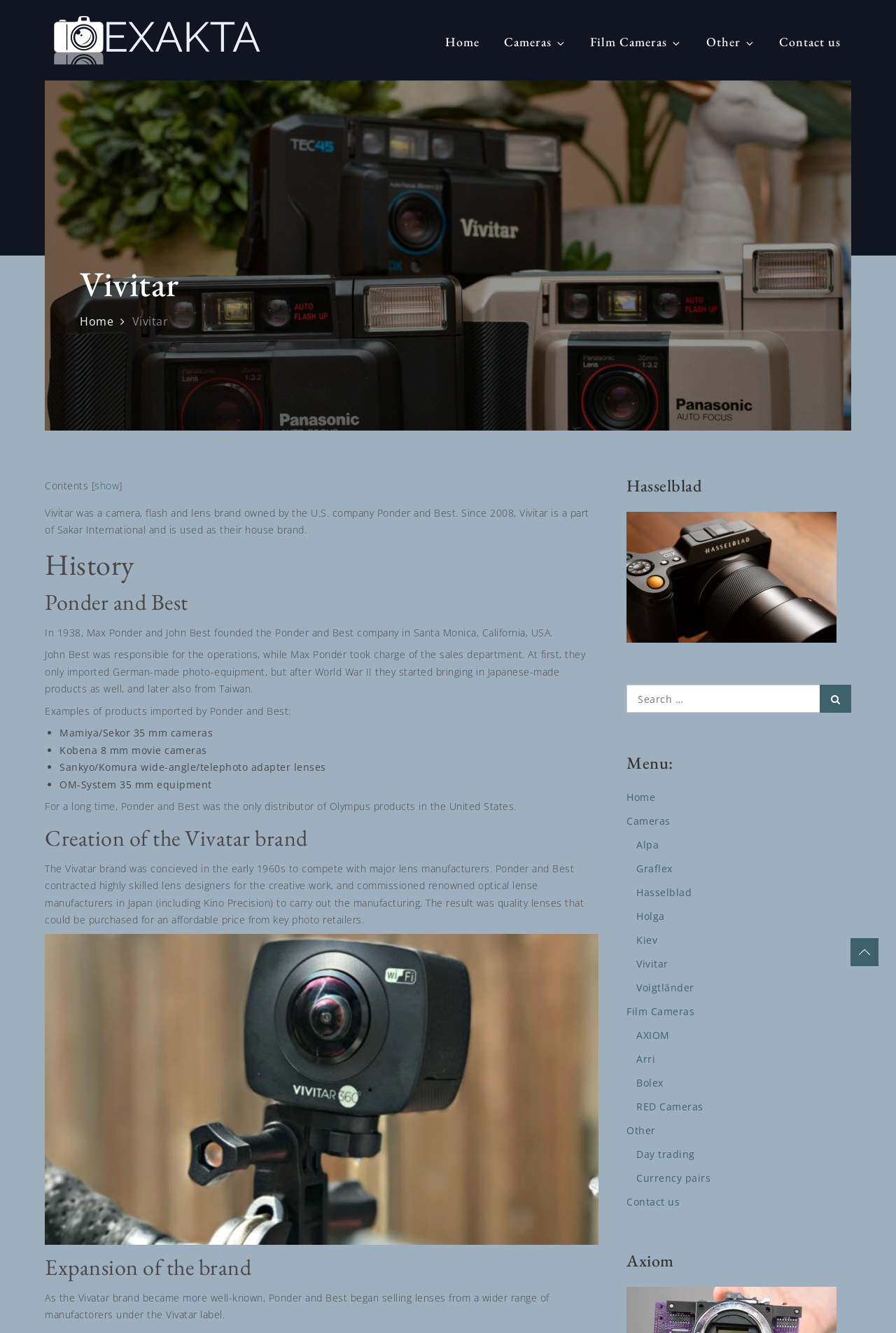Identify the bounding box coordinates of the element that should be clicked to fulfill this task: "Contact us". The coordinates should be provided as four float numbers between 0 and 1, i.e., [left, top, right, bottom].

[0.858, 0.003, 0.95, 0.06]